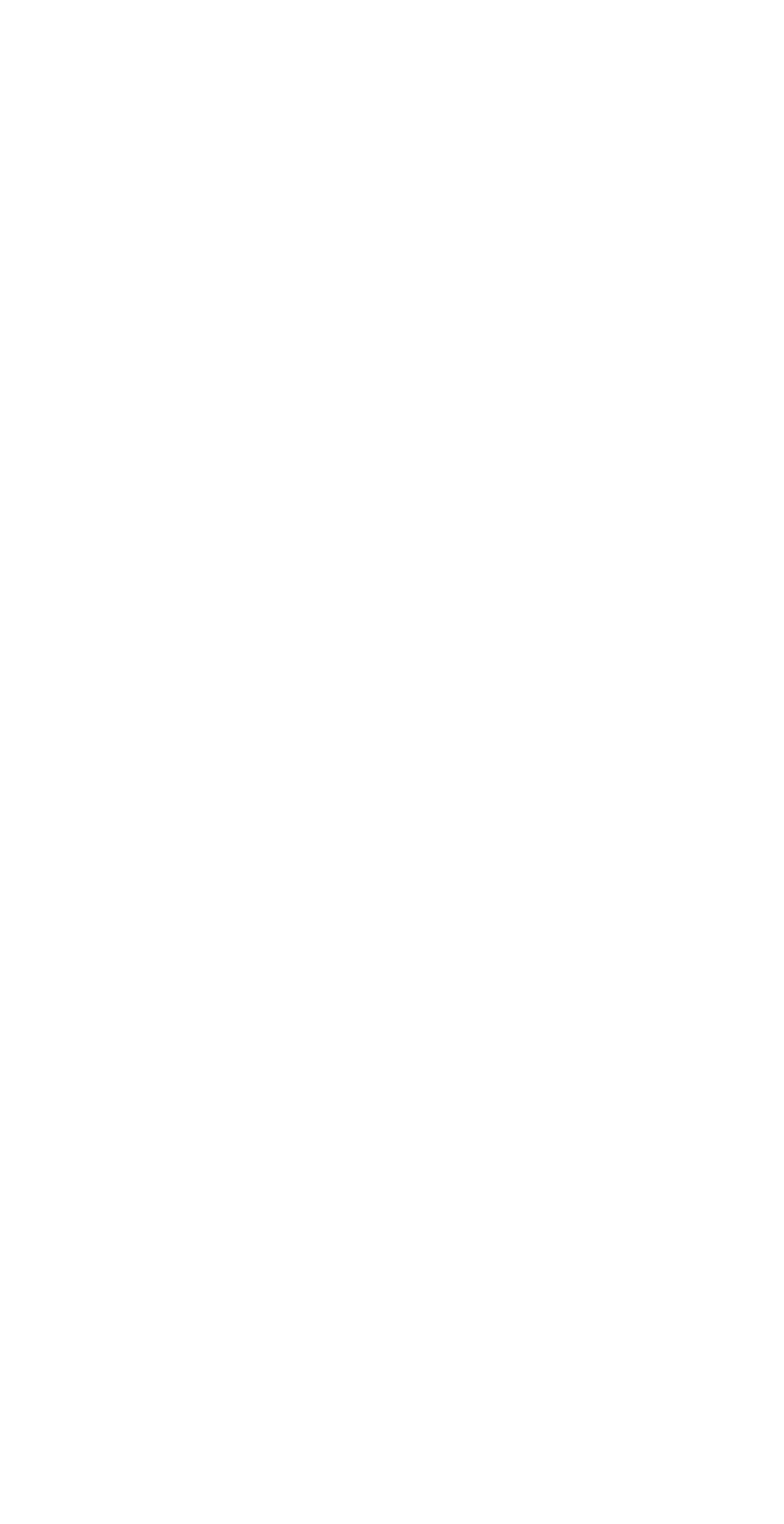Identify the bounding box coordinates of the section that should be clicked to achieve the task described: "Click on About Us".

[0.064, 0.243, 0.936, 0.275]